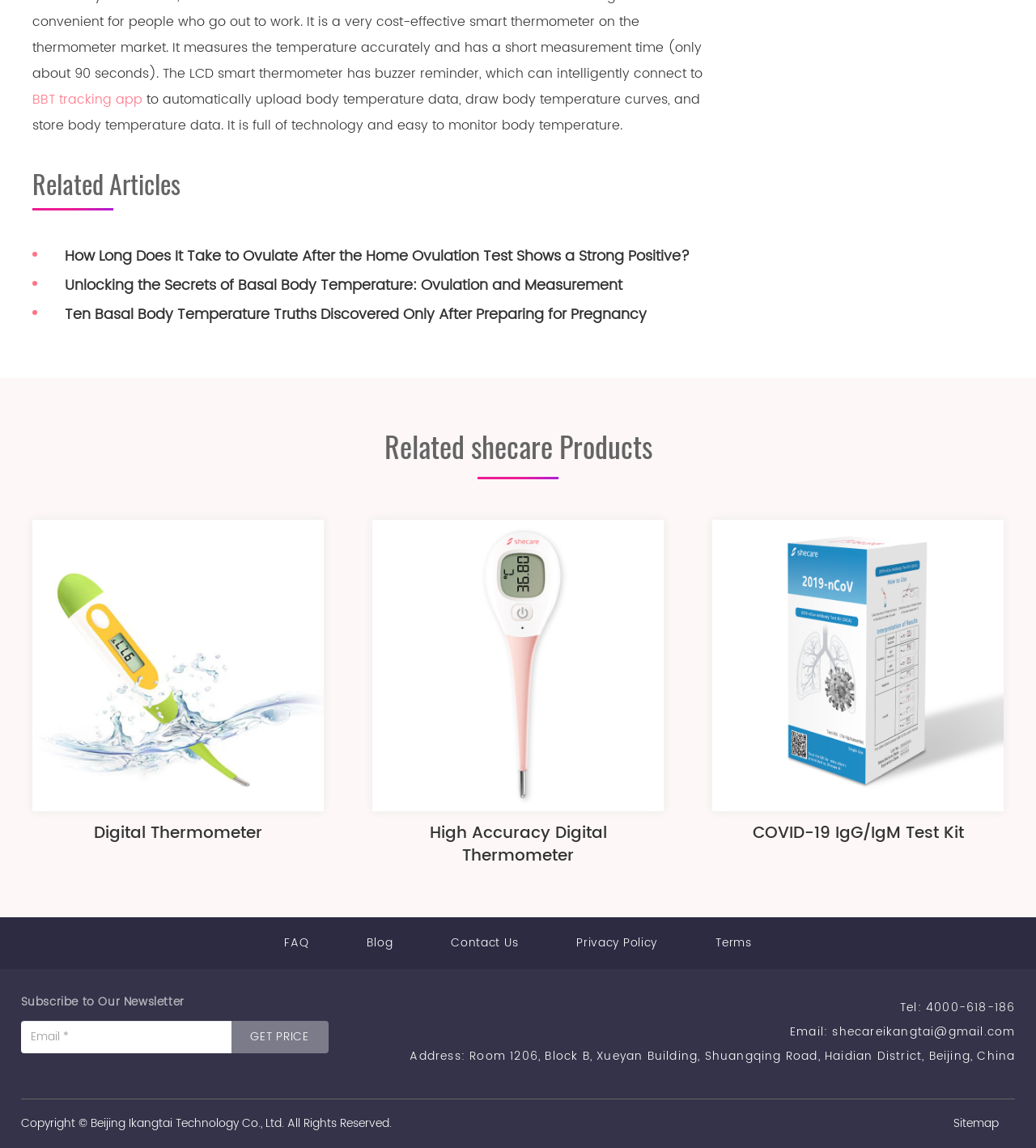What is the purpose of the BBT tracking app?
Can you provide a detailed and comprehensive answer to the question?

The purpose of the BBT tracking app can be inferred from the static text description 'to automatically upload body temperature data, draw body temperature curves, and store body temperature data. It is full of technology and easy to monitor body temperature.' which suggests that the app is used to monitor body temperature.